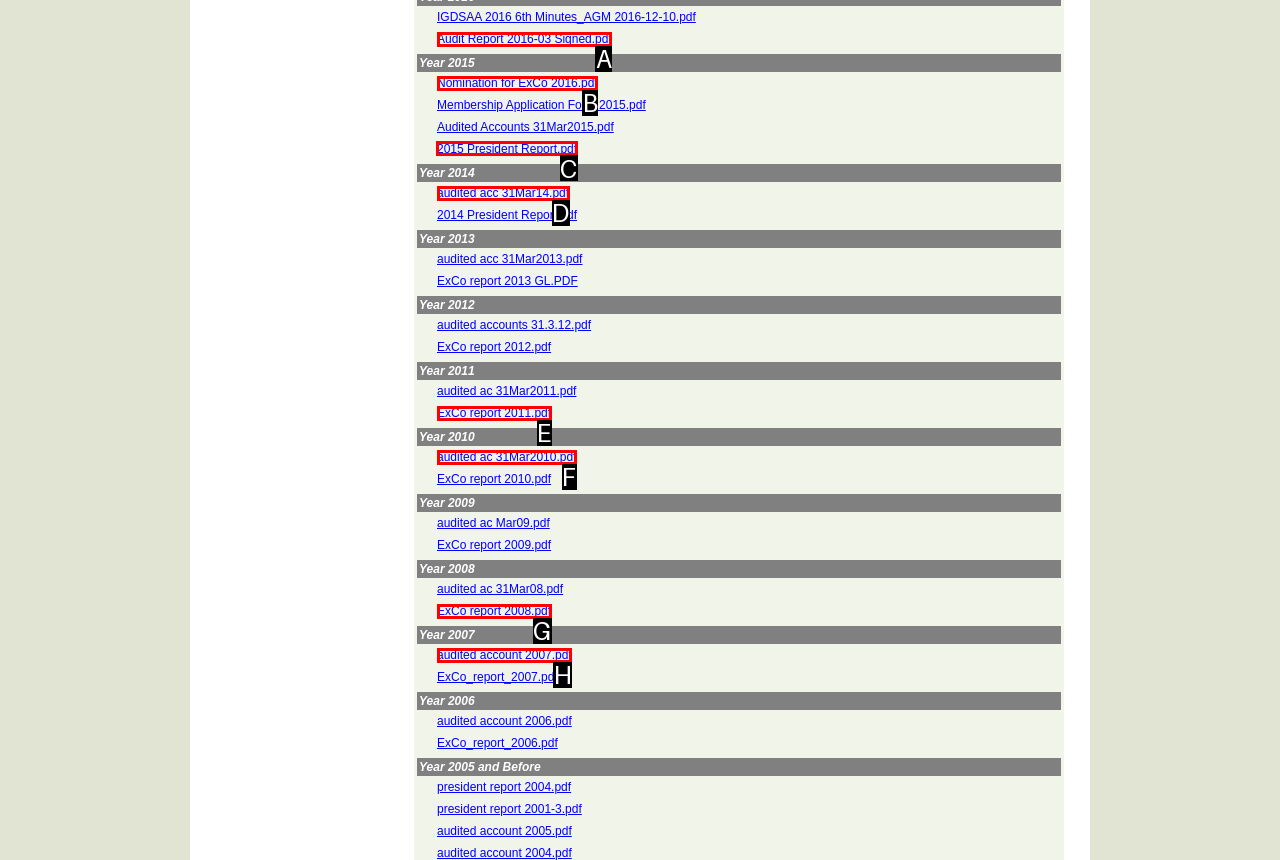Find the option you need to click to complete the following instruction: read 2015 President Report.pdf
Answer with the corresponding letter from the choices given directly.

C